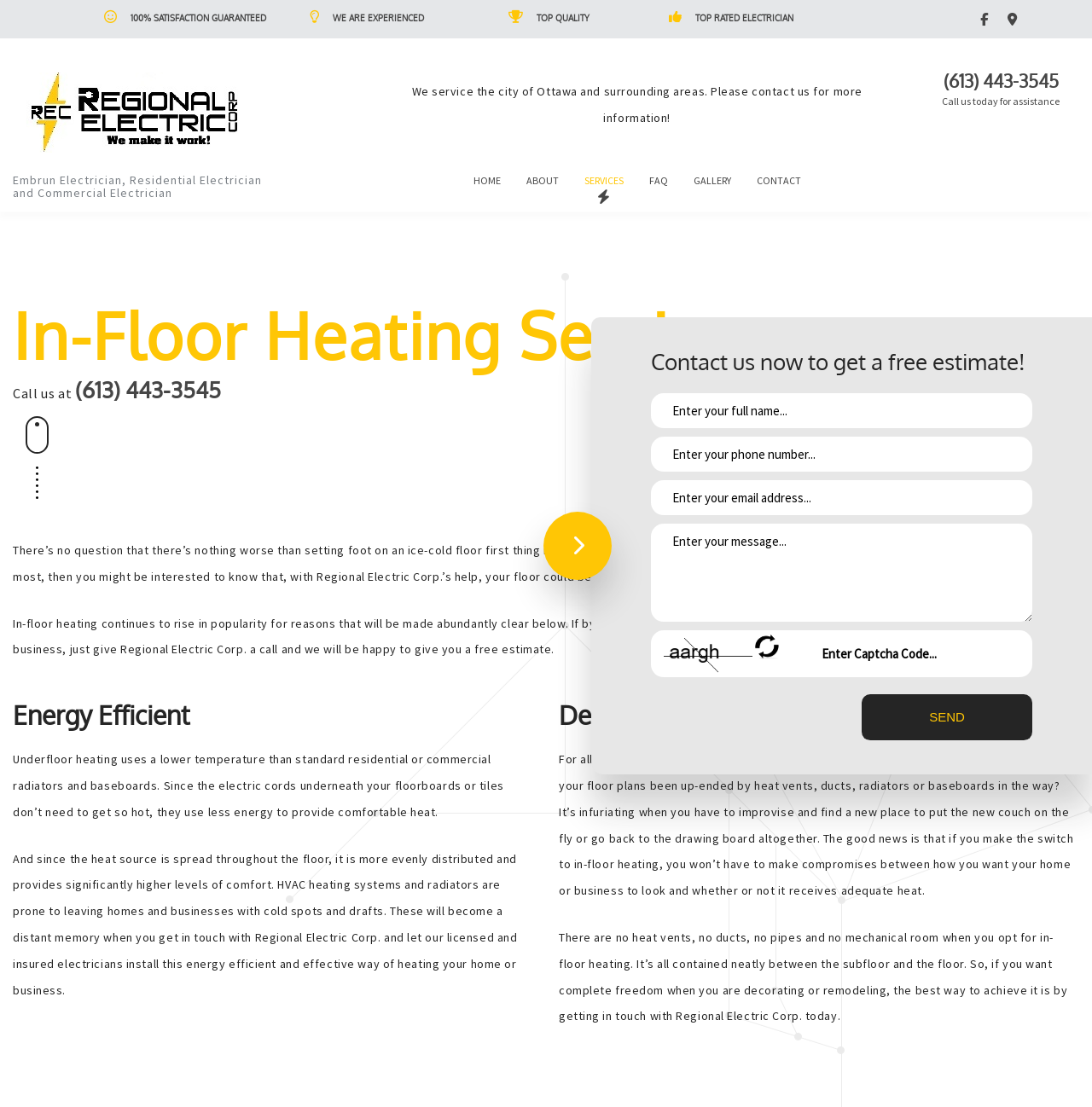Specify the bounding box coordinates of the area to click in order to execute this command: 'search for something'. The coordinates should consist of four float numbers ranging from 0 to 1, and should be formatted as [left, top, right, bottom].

None